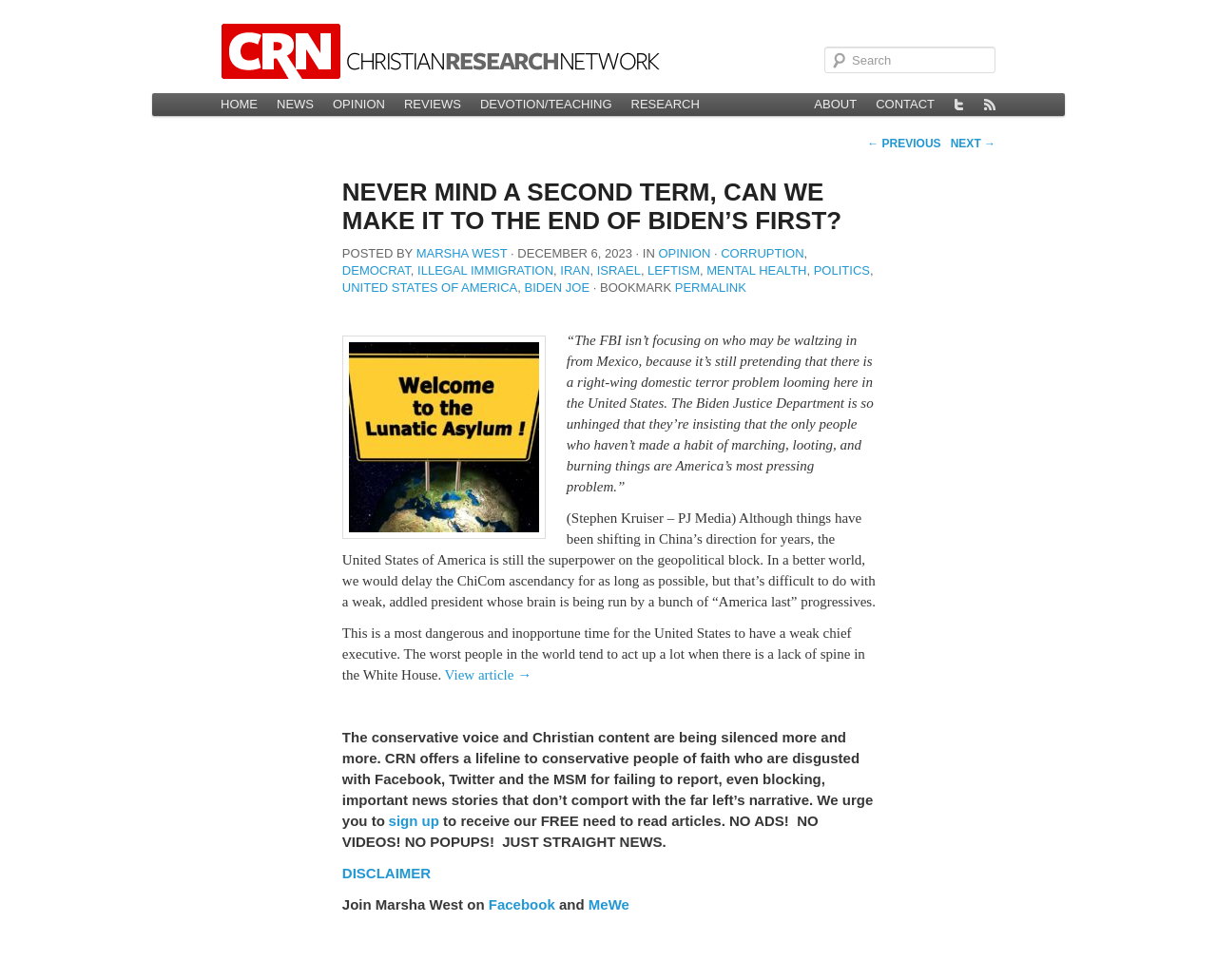What is the primary heading on this webpage?

NEVER MIND A SECOND TERM, CAN WE MAKE IT TO THE END OF BIDEN’S FIRST?